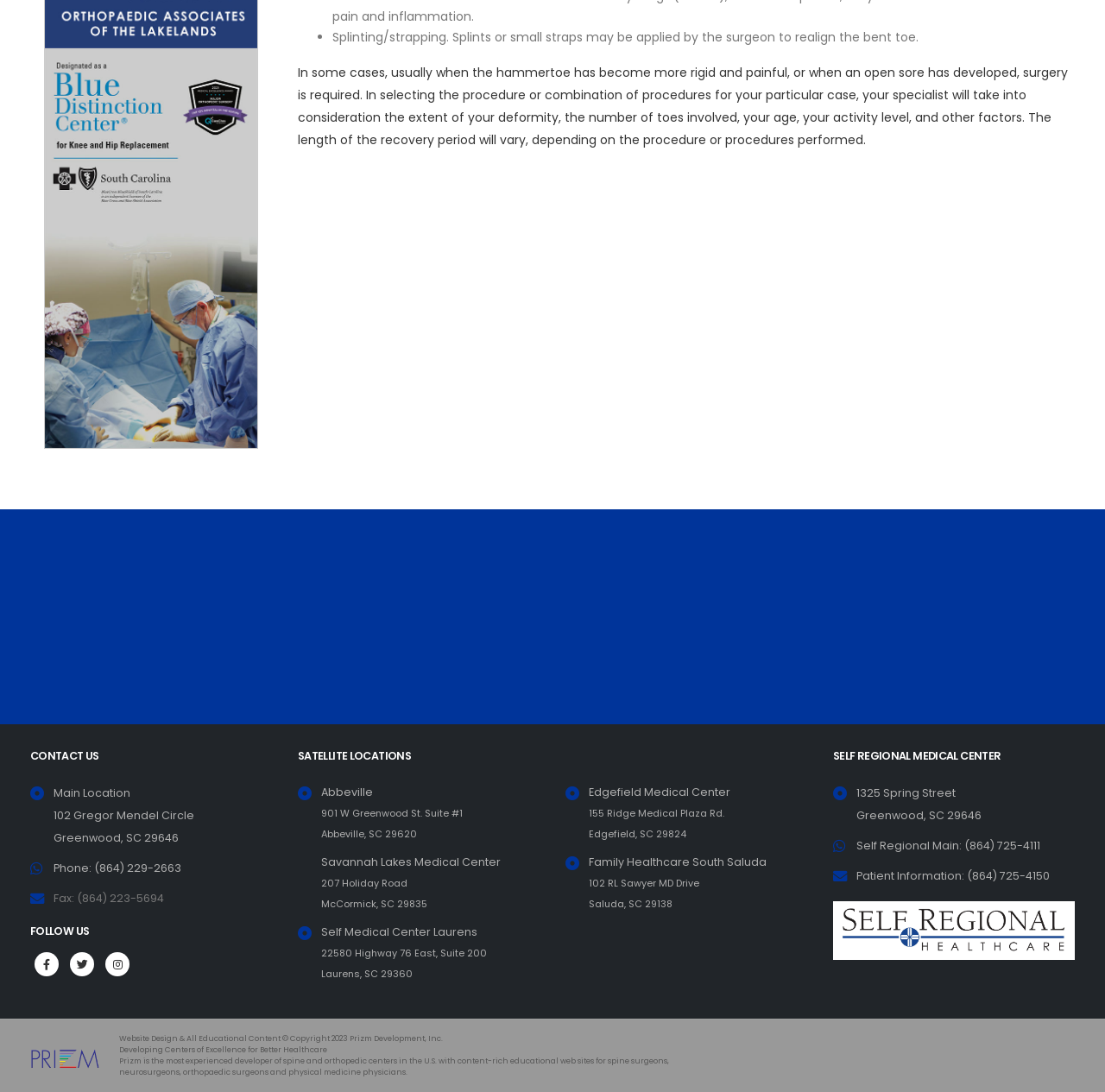Please specify the bounding box coordinates for the clickable region that will help you carry out the instruction: "Visit the website of Self Regional Medical Center".

[0.775, 0.72, 0.888, 0.754]